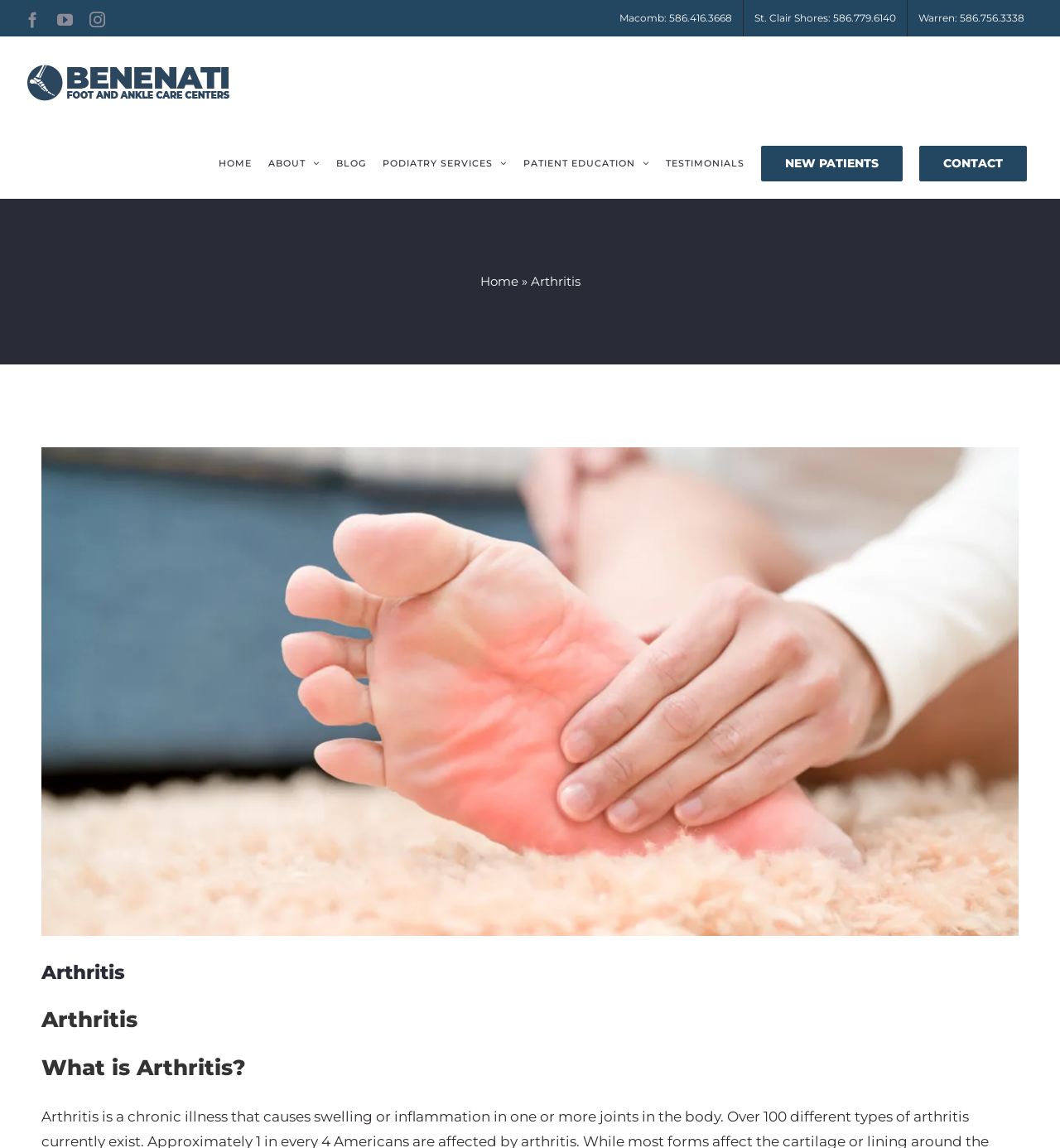Use the information in the screenshot to answer the question comprehensively: What is the main topic of this webpage?

Based on the webpage structure and content, the main topic of this webpage is arthritis, which is a chronic illness that causes swelling or inflammation in one or more joints in the body.